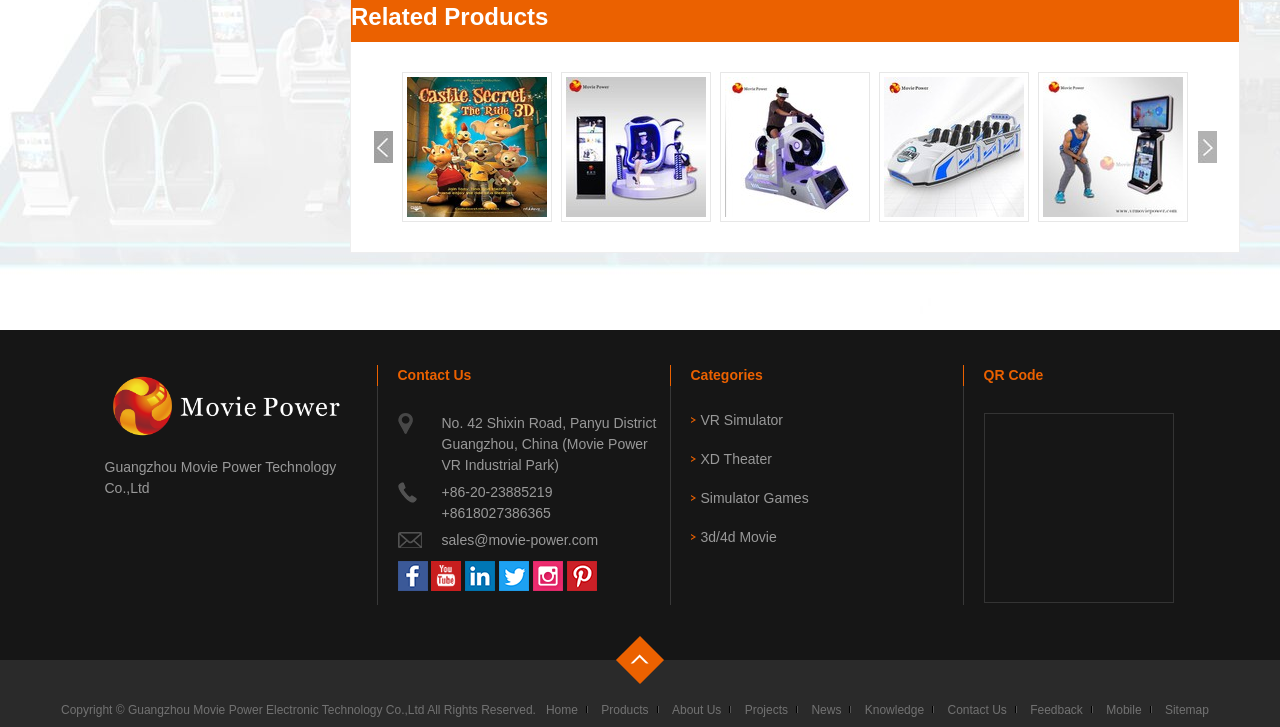Please find the bounding box coordinates in the format (top-left x, top-left y, bottom-right x, bottom-right y) for the given element description. Ensure the coordinates are floating point numbers between 0 and 1. Description: (IP) Installatron Plugin

None